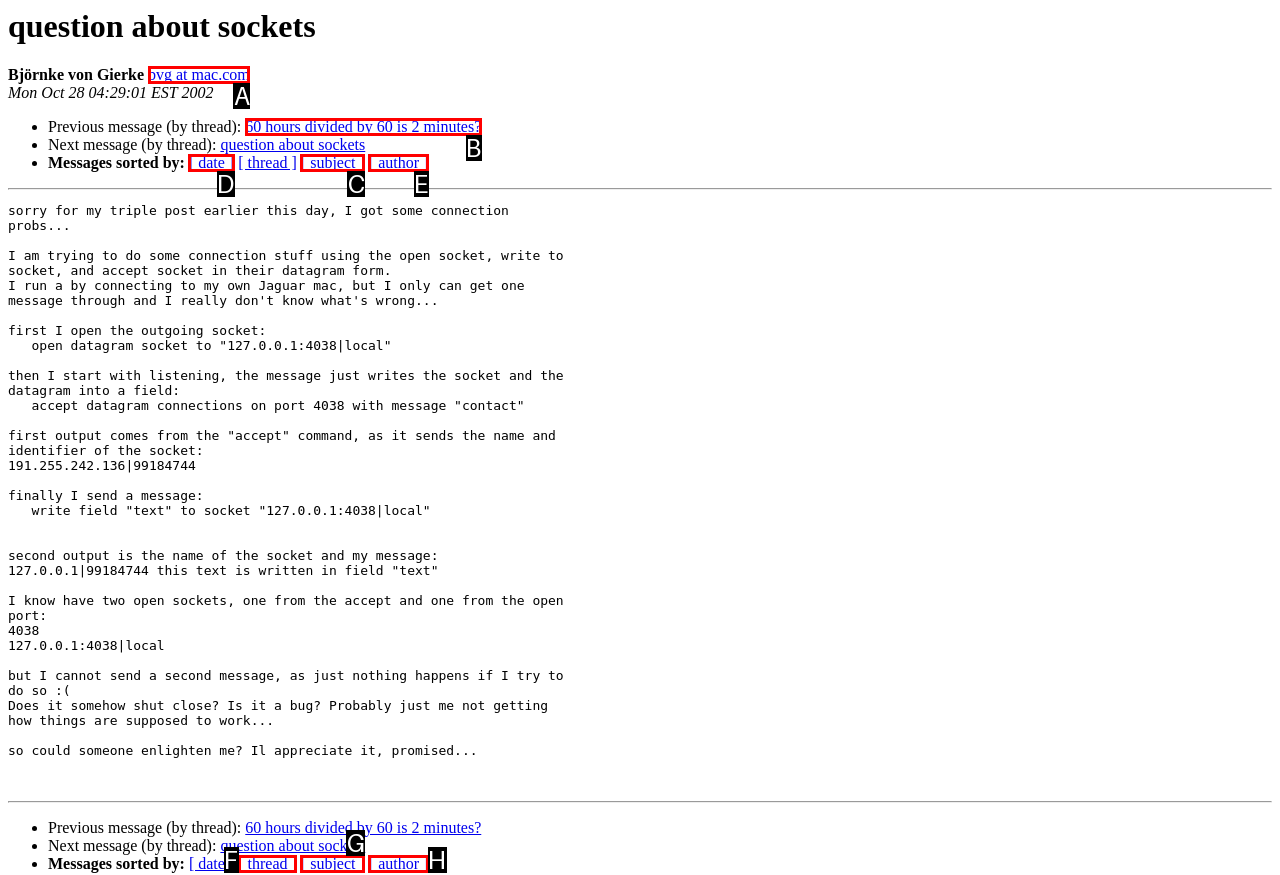Determine which UI element I need to click to achieve the following task: Enter your name in the 'Name' field Provide your answer as the letter of the selected option.

None